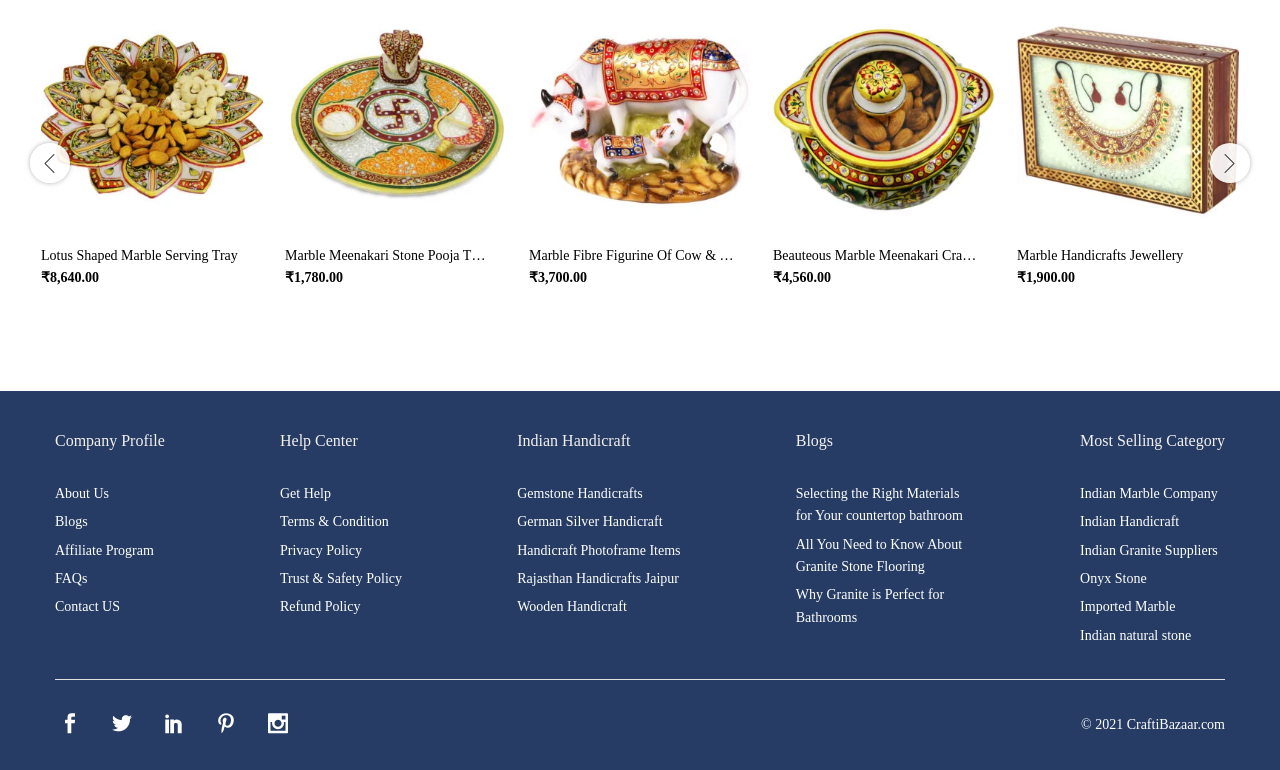How many categories are listed under 'Indian Handicraft'?
Using the image, provide a concise answer in one word or a short phrase.

5